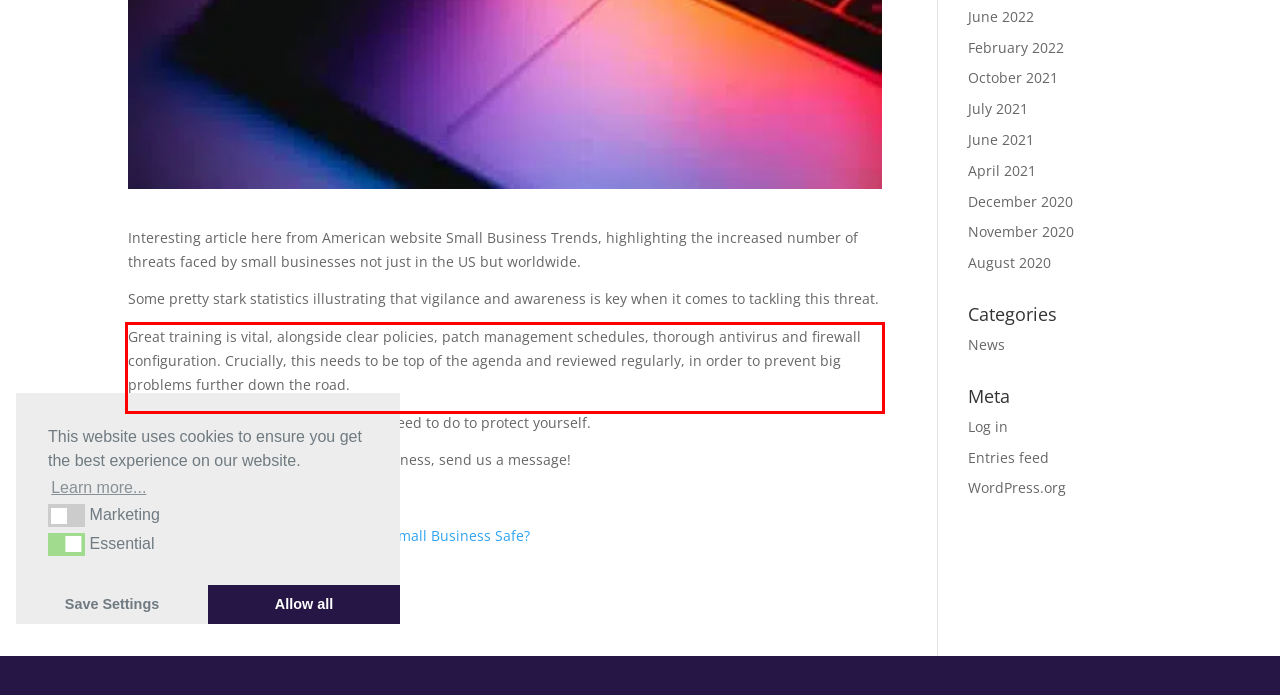You are given a screenshot of a webpage with a UI element highlighted by a red bounding box. Please perform OCR on the text content within this red bounding box.

Great training is vital, alongside clear policies, patch management schedules, thorough antivirus and firewall configuration. Crucially, this needs to be top of the agenda and reviewed regularly, in order to prevent big problems further down the road.